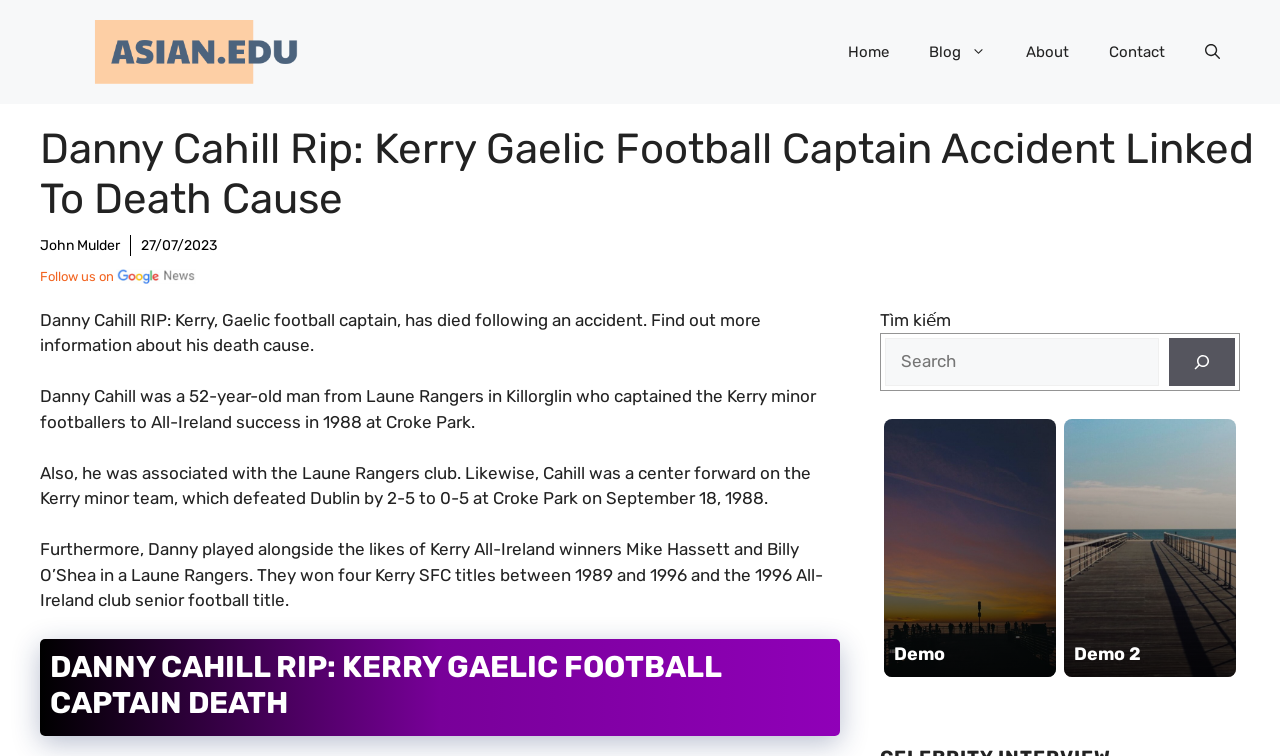By analyzing the image, answer the following question with a detailed response: How old was Danny Cahill when he died?

The text states that 'Danny Cahill was a 52-year-old man from Laune Rangers in Killorglin who captained the Kerry minor footballers to All-Ireland success in 1988 at Croke Park.' This indicates that Danny Cahill was 52 years old when he died.